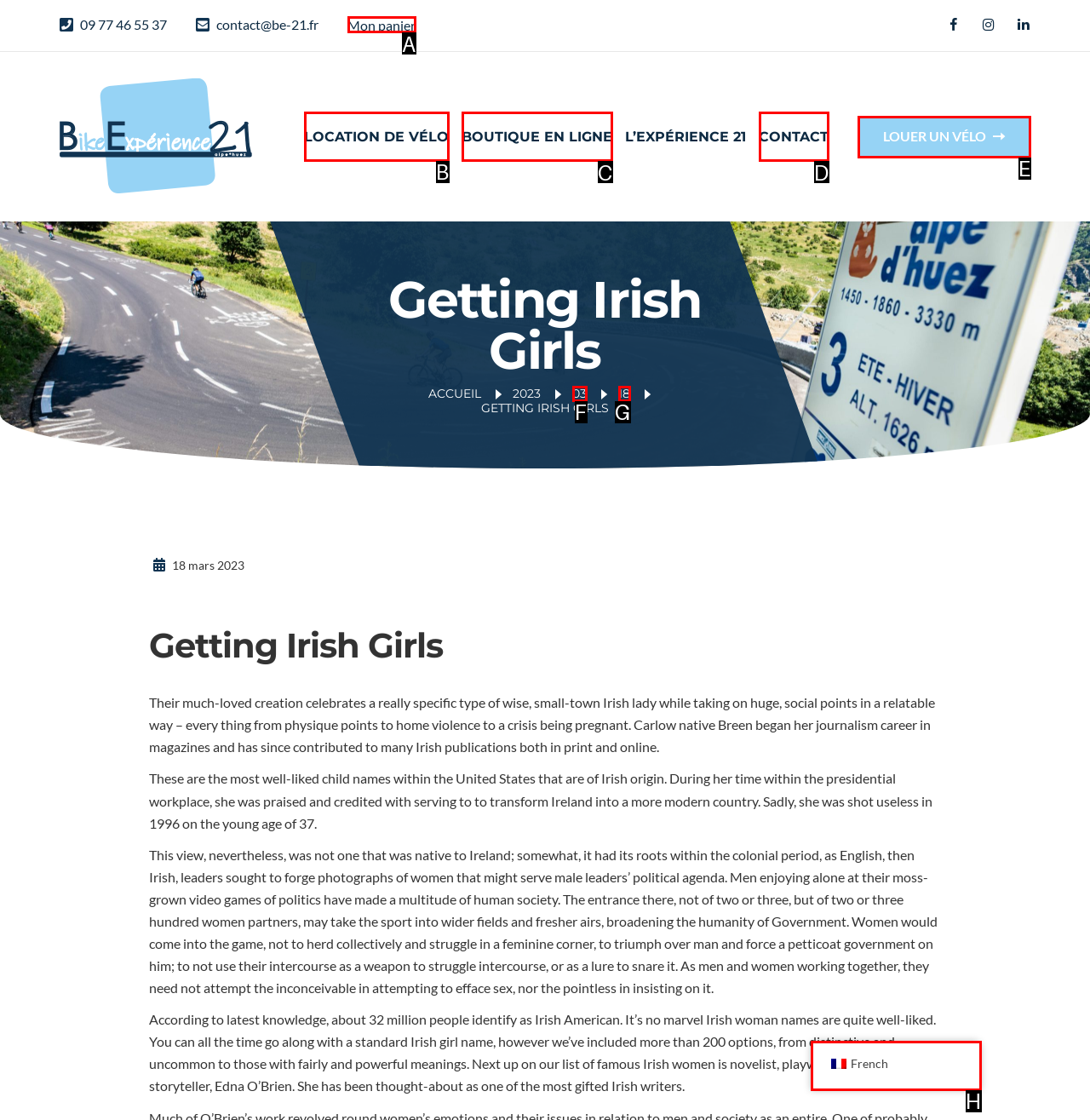Decide which HTML element to click to complete the task: Click the 'LOCATION DE VÉLO' link Provide the letter of the appropriate option.

B